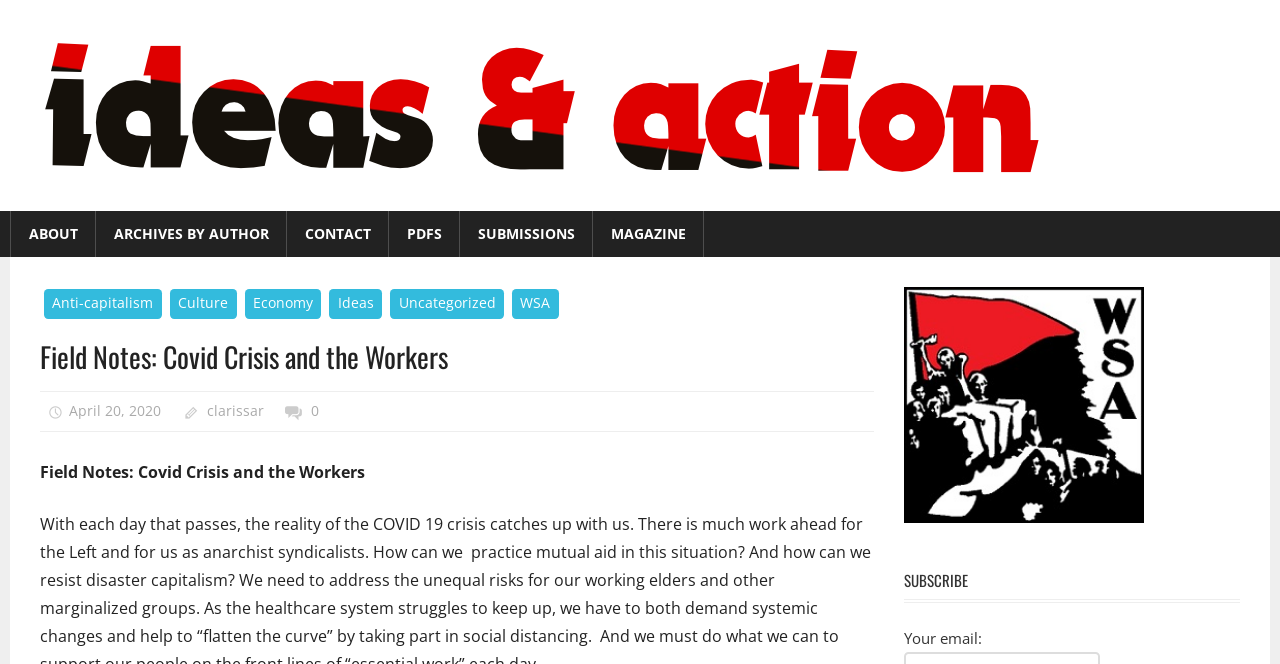Please locate the bounding box coordinates of the element's region that needs to be clicked to follow the instruction: "click the 'ABOUT' link". The bounding box coordinates should be provided as four float numbers between 0 and 1, i.e., [left, top, right, bottom].

[0.009, 0.318, 0.075, 0.386]